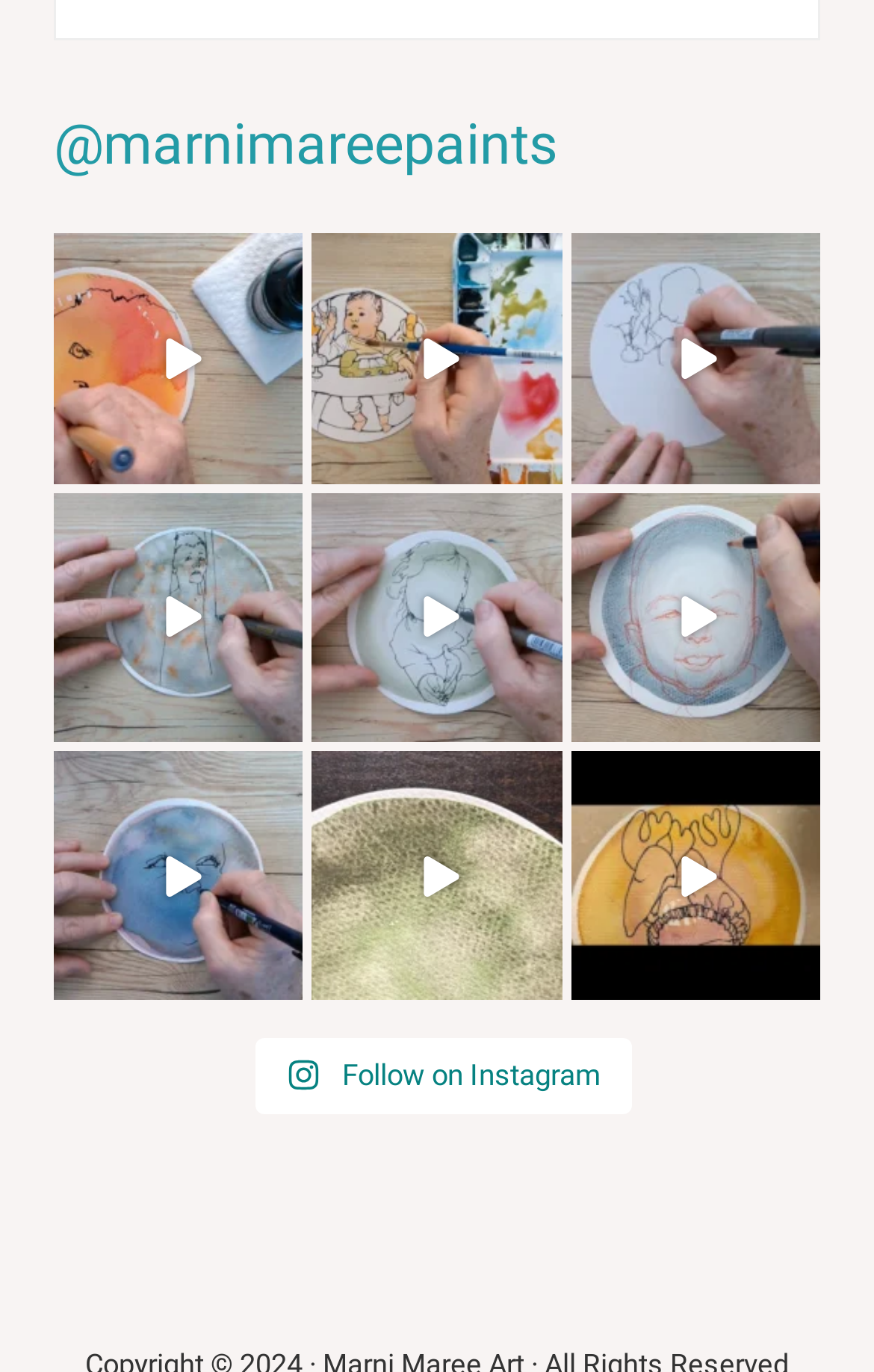Determine the bounding box coordinates for the area you should click to complete the following instruction: "Follow on Instagram".

[0.291, 0.757, 0.722, 0.812]